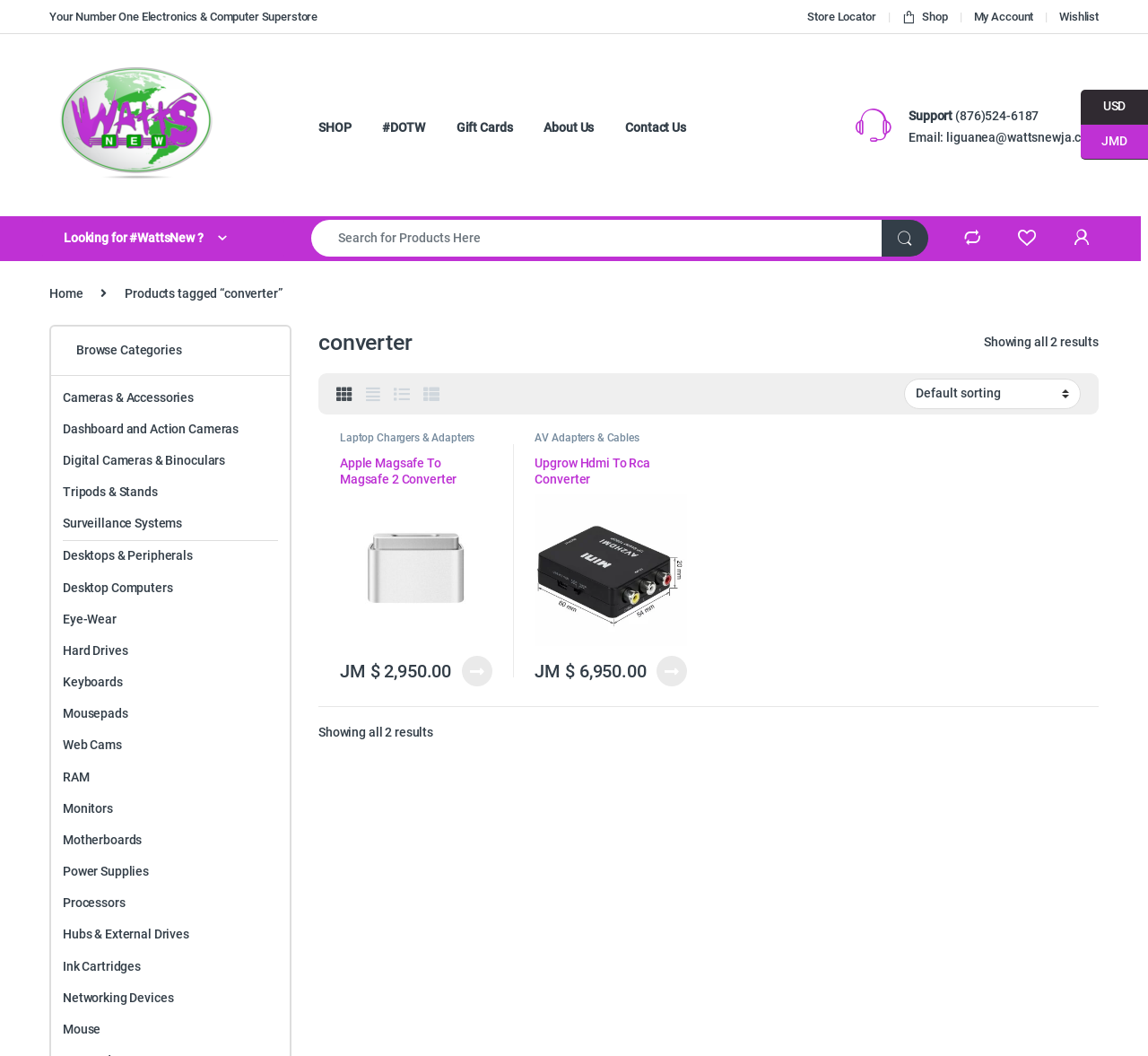What is the price of the Apple Magsafe To Magsafe 2 Converter?
Please provide a comprehensive answer based on the visual information in the image.

The price of the Apple Magsafe To Magsafe 2 Converter is mentioned in the StaticText element as 'JM $2,950.00'.